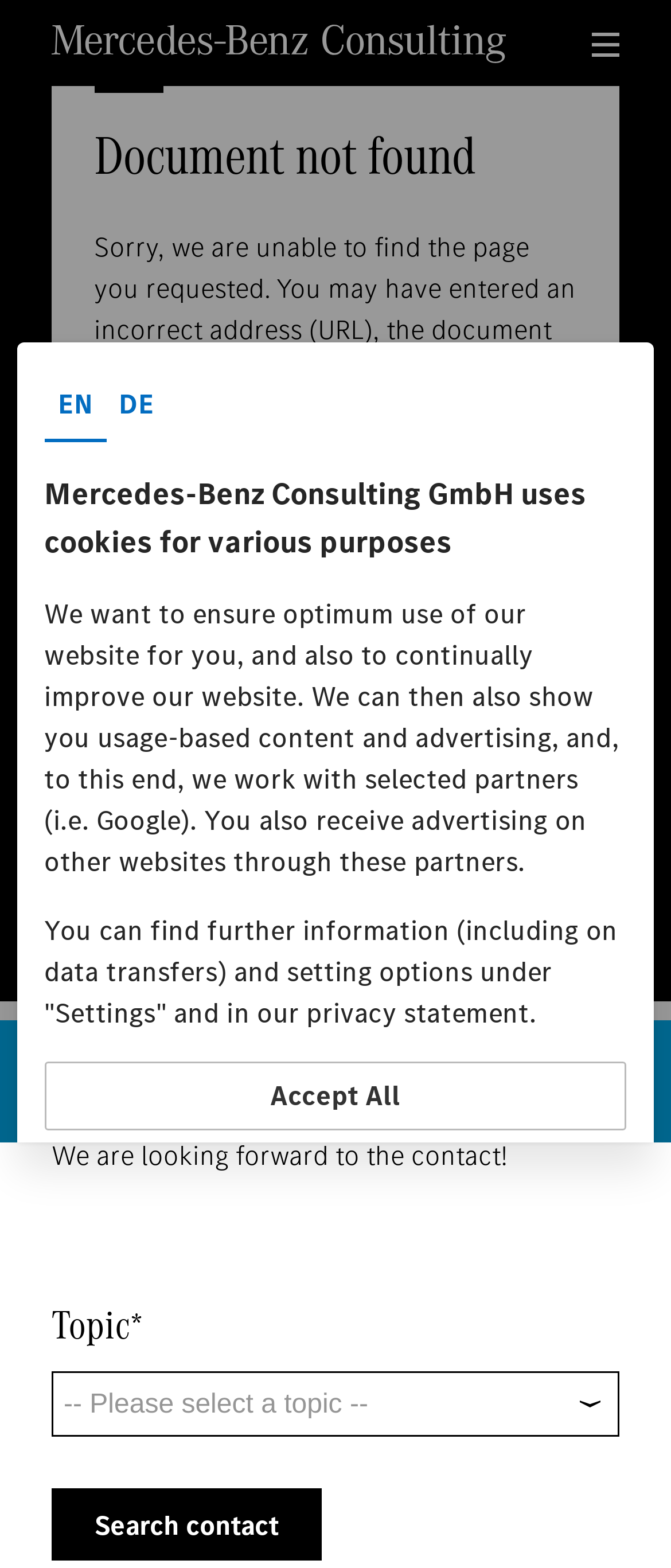Describe every aspect of the webpage comprehensively.

The webpage is a "Page not found" error page from Mercedes-Benz Consulting. At the top of the page, there is a prominent dialog box that takes up most of the screen, with a title "Mercedes-Benz Consulting GmbH uses cookies for various purposes". This dialog box contains a lengthy text explaining the use of cookies on the website, including the purpose of ensuring optimal website use, improving the website, and showing usage-based content and advertising. The text also mentions that the website works with selected partners, such as Google, and that users can find further information and setting options under "Settings" and in the privacy statement.

Below the title, there are two groups of buttons, one with language options "EN" and "DE", and another with buttons "Only technically required", "Settings", and "Accept All". The "Settings" button is positioned slightly above the "Accept All" button.

At the bottom of the dialog box, there is a content information section with two links, "Privacy Statement" and "Provider". These links are positioned side by side, with "Privacy Statement" on the left and "Provider" on the right.

The rest of the page contains several hidden links and elements, including "Apply now", "Contact", and "Menu" links, as well as a combobox for selecting a topic and a search contact link. These elements are not visible on the page.